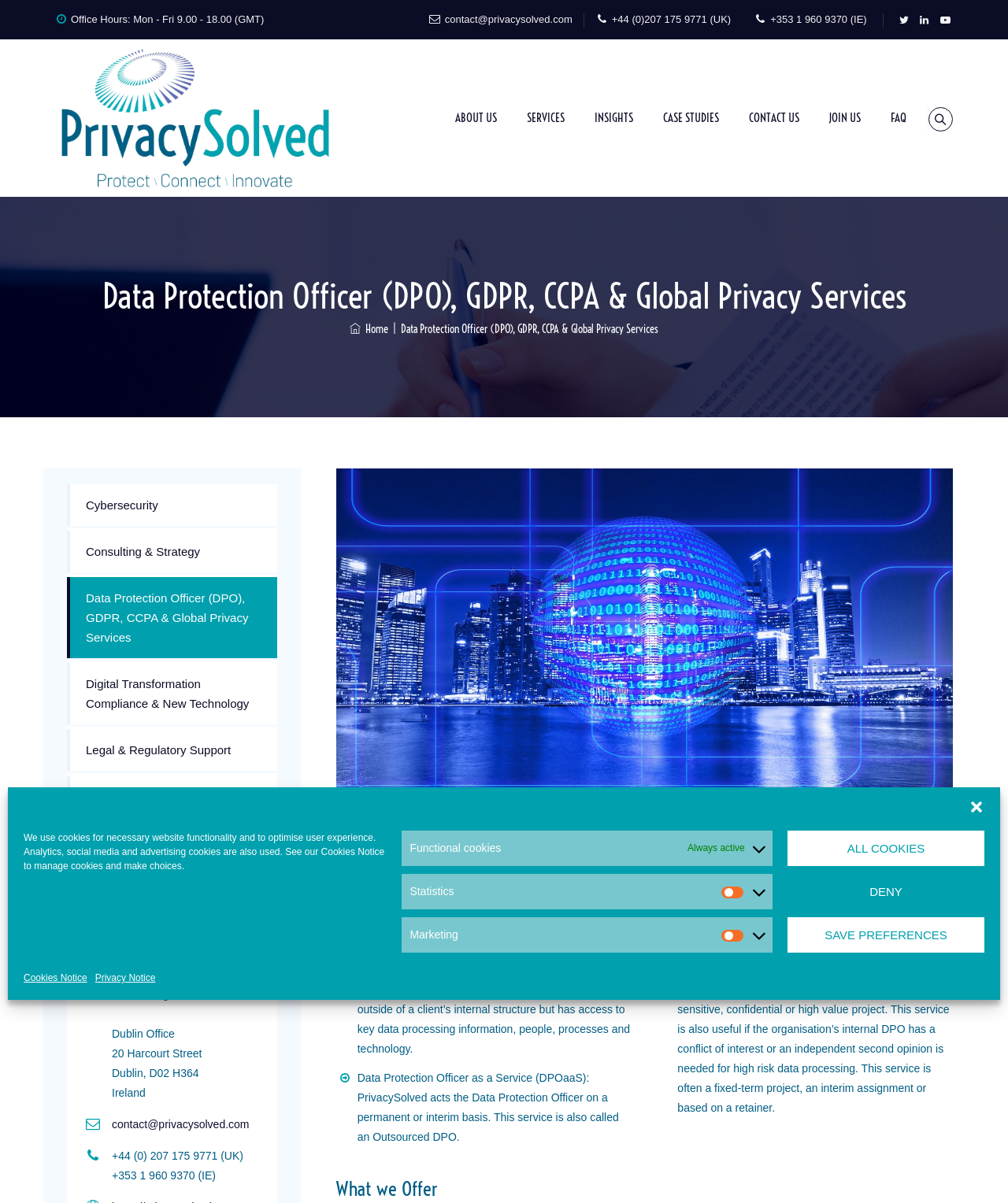Please specify the bounding box coordinates of the clickable section necessary to execute the following command: "Click the 'ALL COOKIES' button".

[0.781, 0.69, 0.977, 0.72]